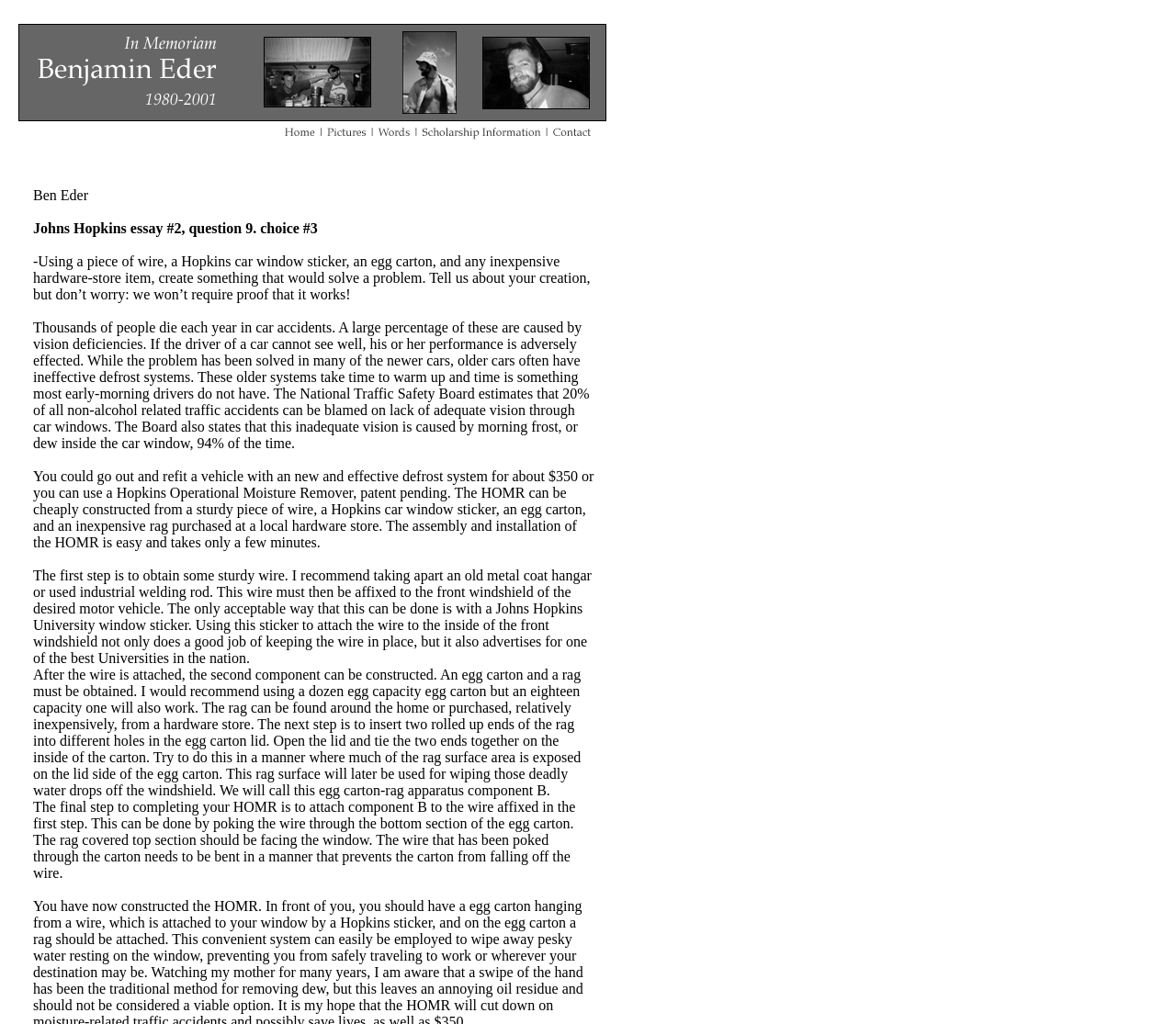What is the purpose of the rag in the HOMR device?
Using the image, respond with a single word or phrase.

Wiping water drops off the windshield